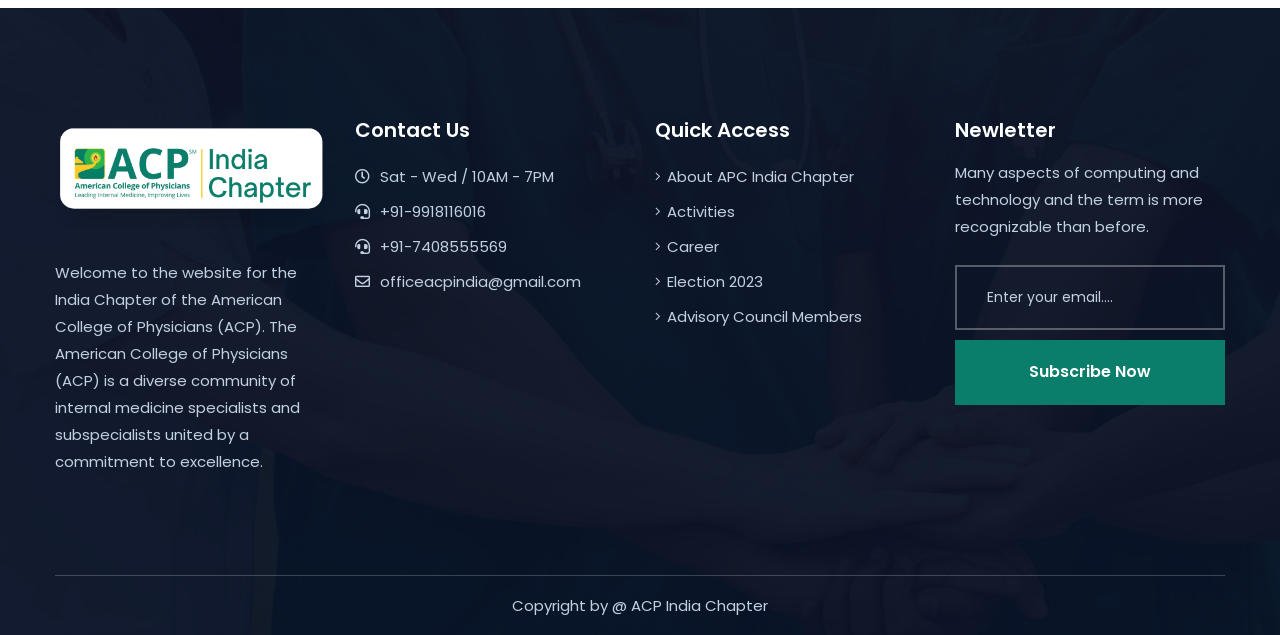Determine the bounding box coordinates for the UI element described. Format the coordinates as (top-left x, top-left y, bottom-right x, bottom-right y) and ensure all values are between 0 and 1. Element description: Home page

None